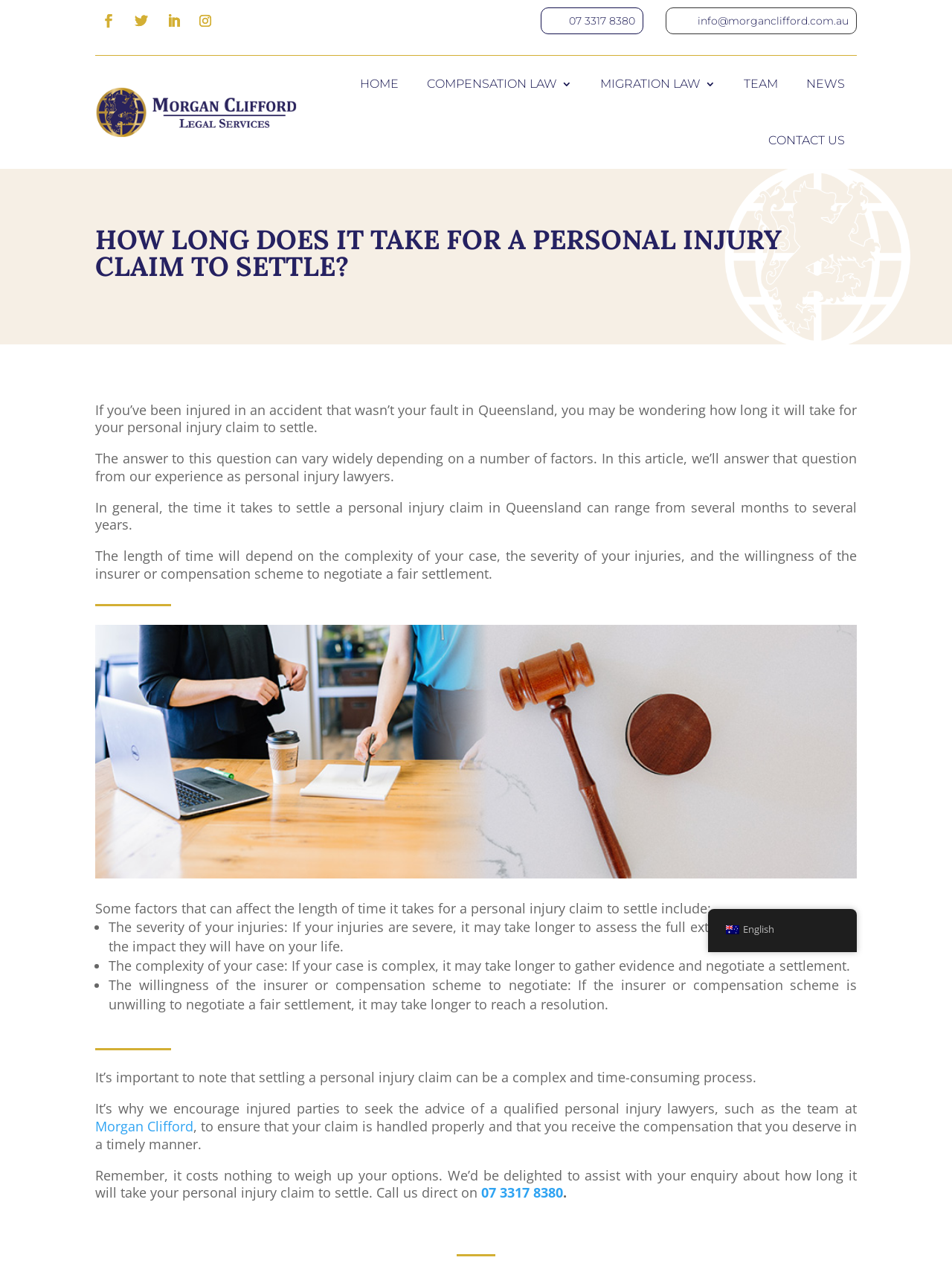Identify the first-level heading on the webpage and generate its text content.

HOW LONG DOES IT TAKE FOR A PERSONAL INJURY CLAIM TO SETTLE?